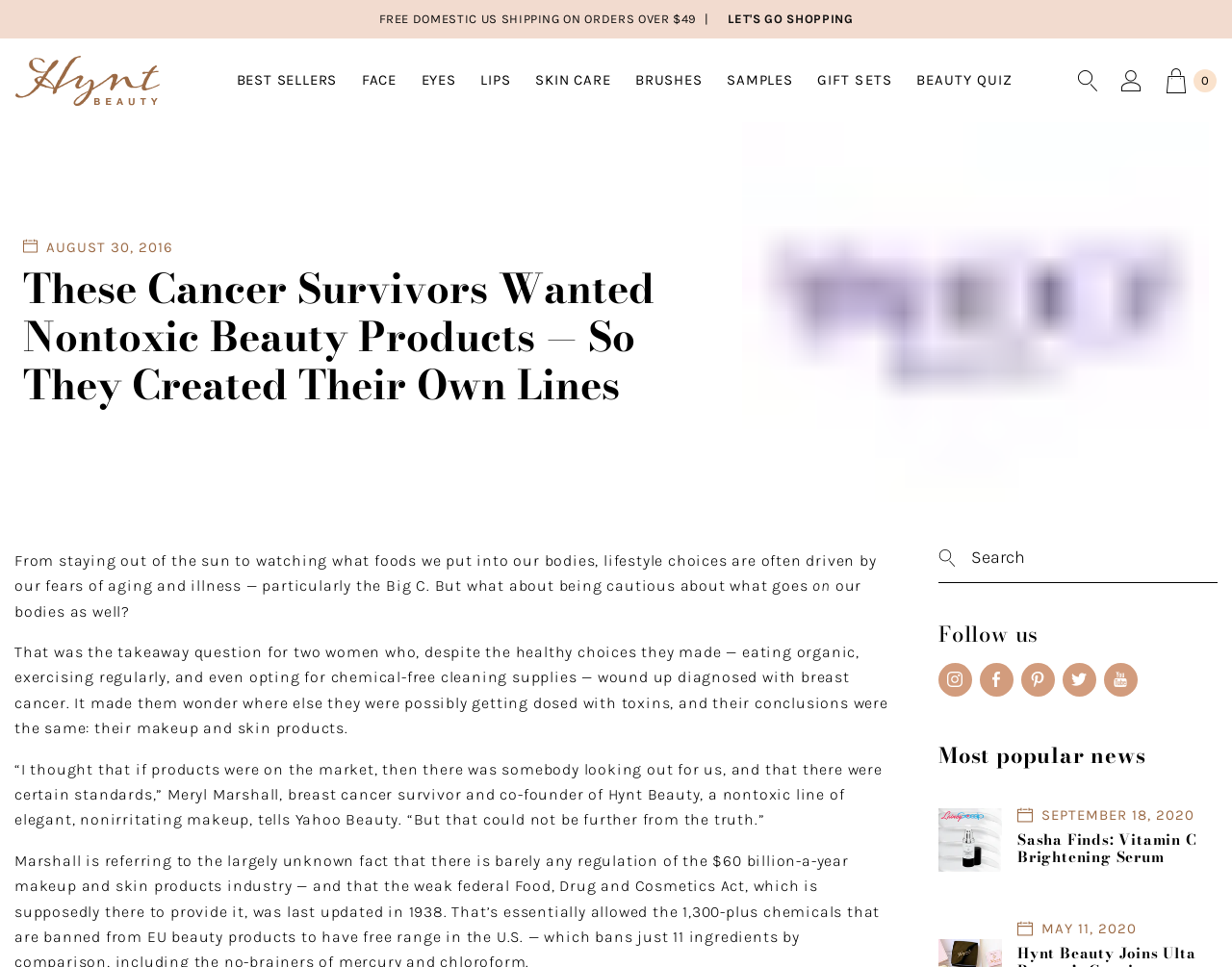What is the headline of the webpage?

These Cancer Survivors Wanted Nontoxic Beauty Products — So They Created Their Own Lines